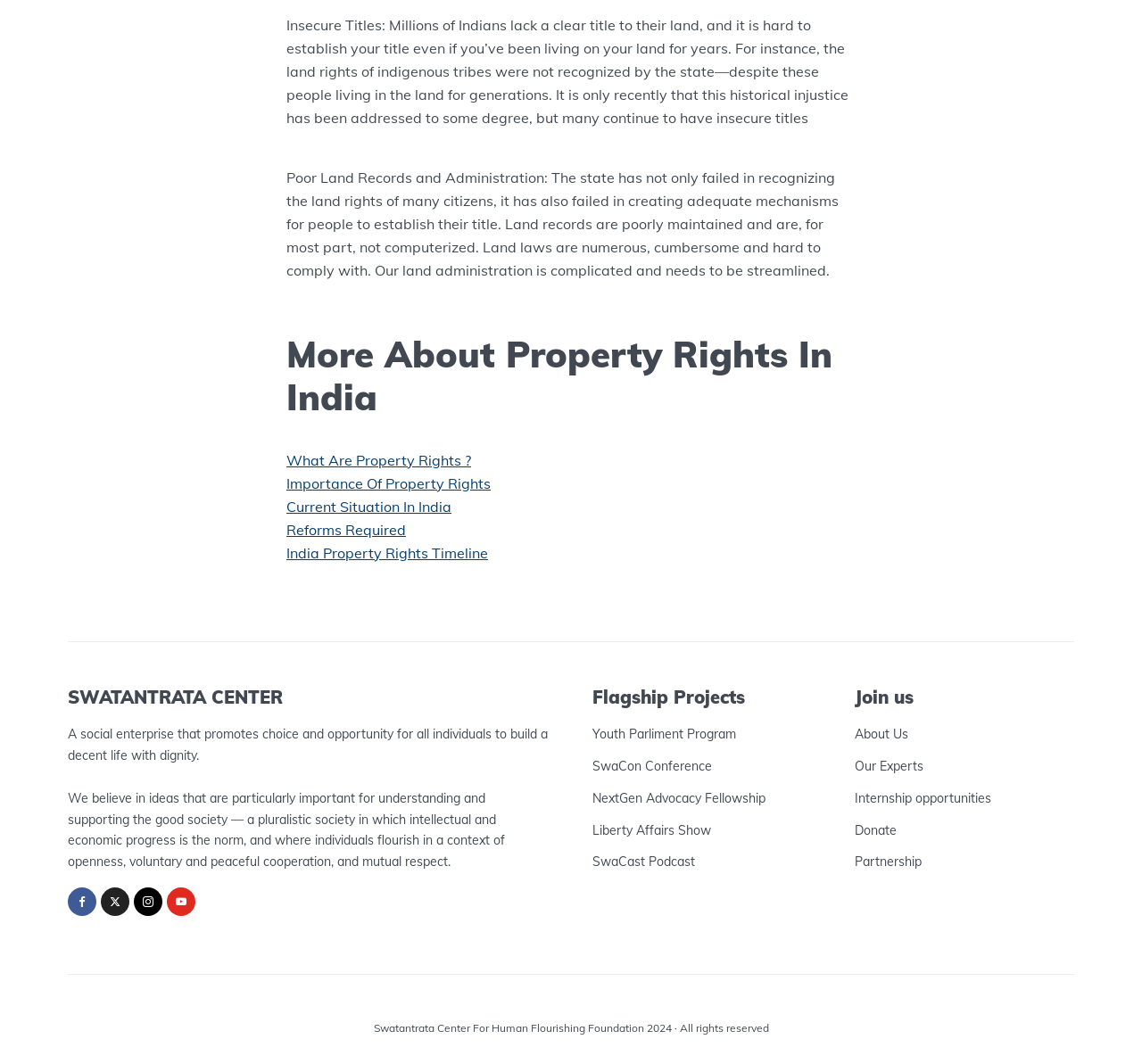Determine the bounding box coordinates for the area you should click to complete the following instruction: "Learn more about property rights".

[0.251, 0.424, 0.412, 0.441]